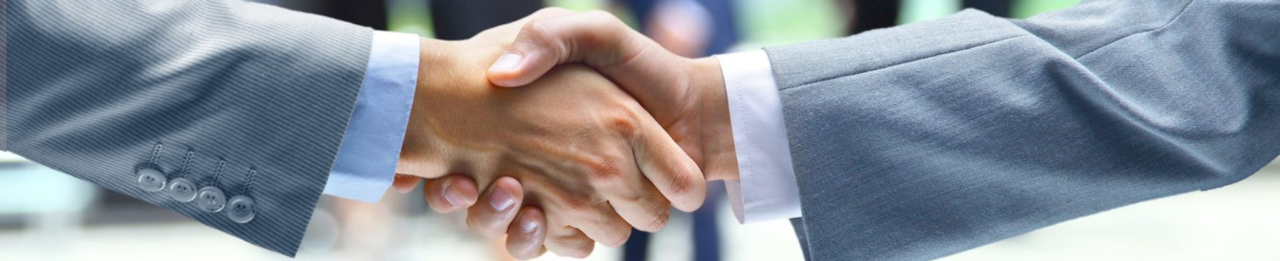Analyze the image and describe all key details you can observe.

This image captures a professional handshake between two individuals, symbolizing unity, agreement, or the start of a new collaboration. The participants are dressed in formal attire, with one person wearing a grey suit jacket and a light blue shirt, while the other has a similarly styled suit, enhancing the business context. The background is subtly blurred, suggesting a corporate environment, possibly an office or conference setting. This image aligns with themes of business inspiration and professionalism, relevant to discussions around navigating professional relationships and securing services, such as those mentioned in the article about finding an affordable locksmith.